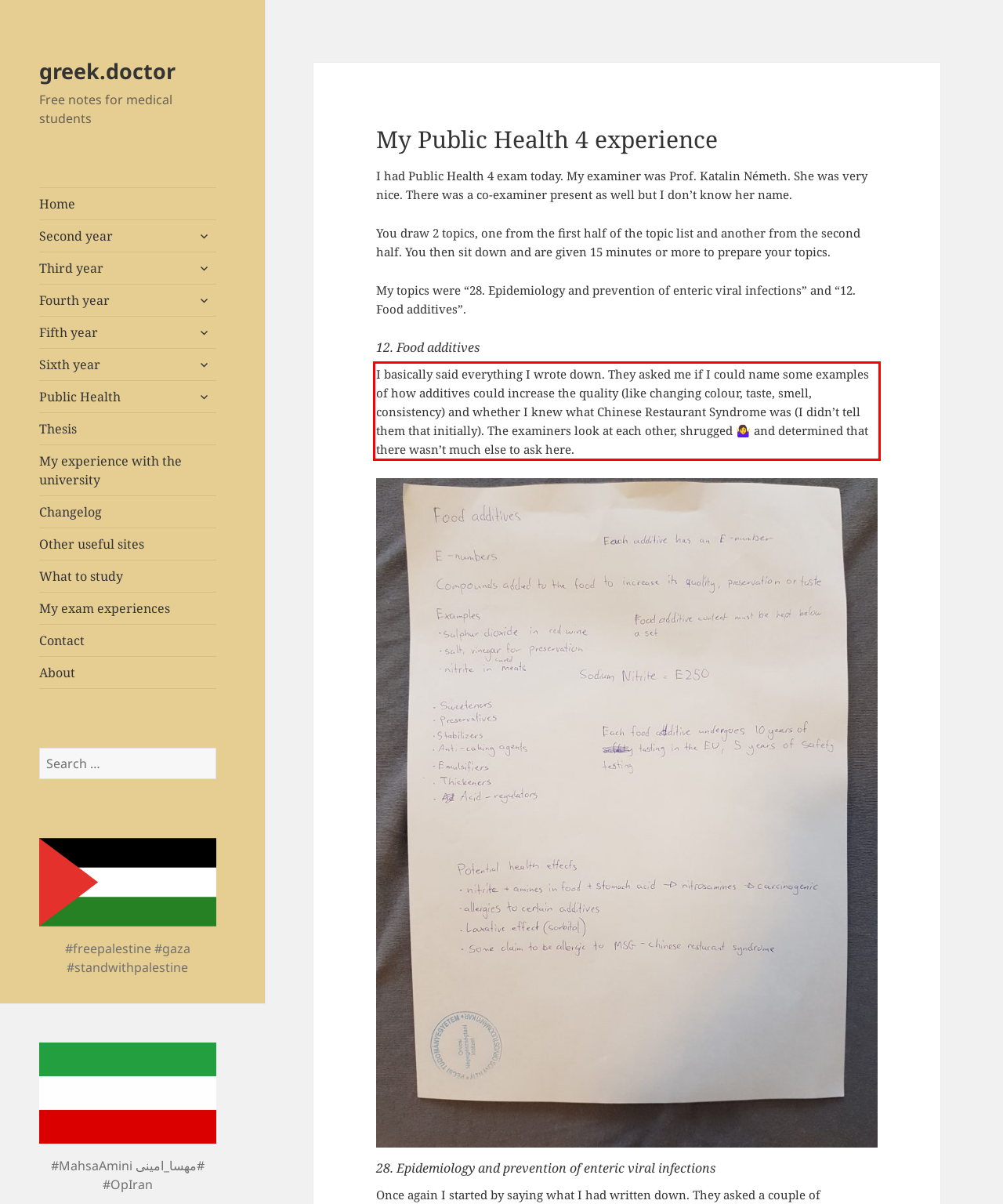Observe the screenshot of the webpage that includes a red rectangle bounding box. Conduct OCR on the content inside this red bounding box and generate the text.

I basically said everything I wrote down. They asked me if I could name some examples of how additives could increase the quality (like changing colour, taste, smell, consistency) and whether I knew what Chinese Restaurant Syndrome was (I didn’t tell them that initially). The examiners look at each other, shrugged 🤷‍♀️ and determined that there wasn’t much else to ask here.